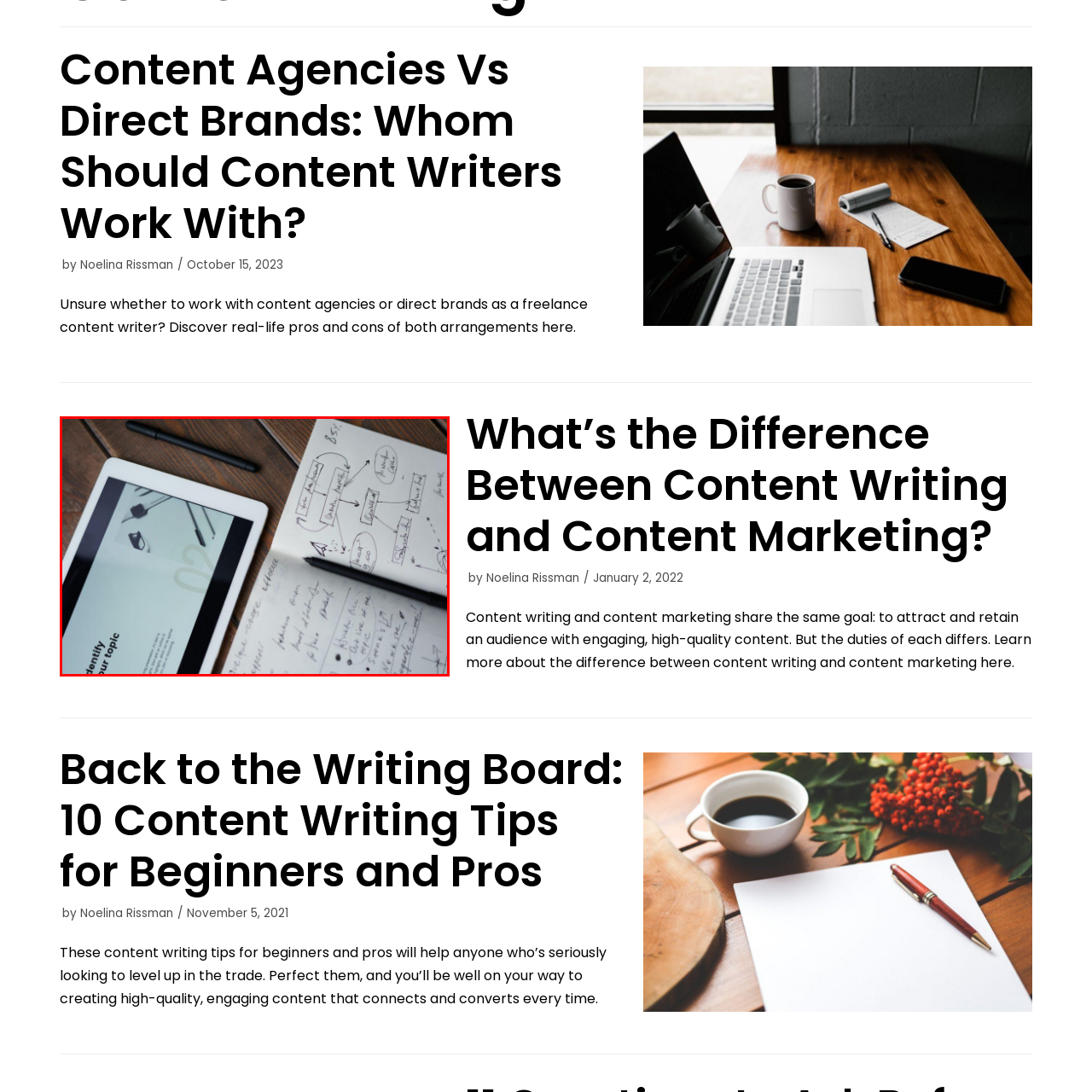Provide a comprehensive description of the image contained within the red rectangle.

The image showcases a workspace designed for content creation, featuring a tablet displaying guidelines on how to "Identify Your Topic," accompanied by a notebook filled with notes and sketches outlining ideas and plans. The tablet sits on a wooden table, alongside a black pen, indicating a seamless blend of digital and analog methods in the creative process. The marked content and diagrams in the notebook suggest an organized approach to brainstorming and structuring content, essential for content writers looking to enhance their craft. This setting perfectly encapsulates the theme of effective content writing strategies.